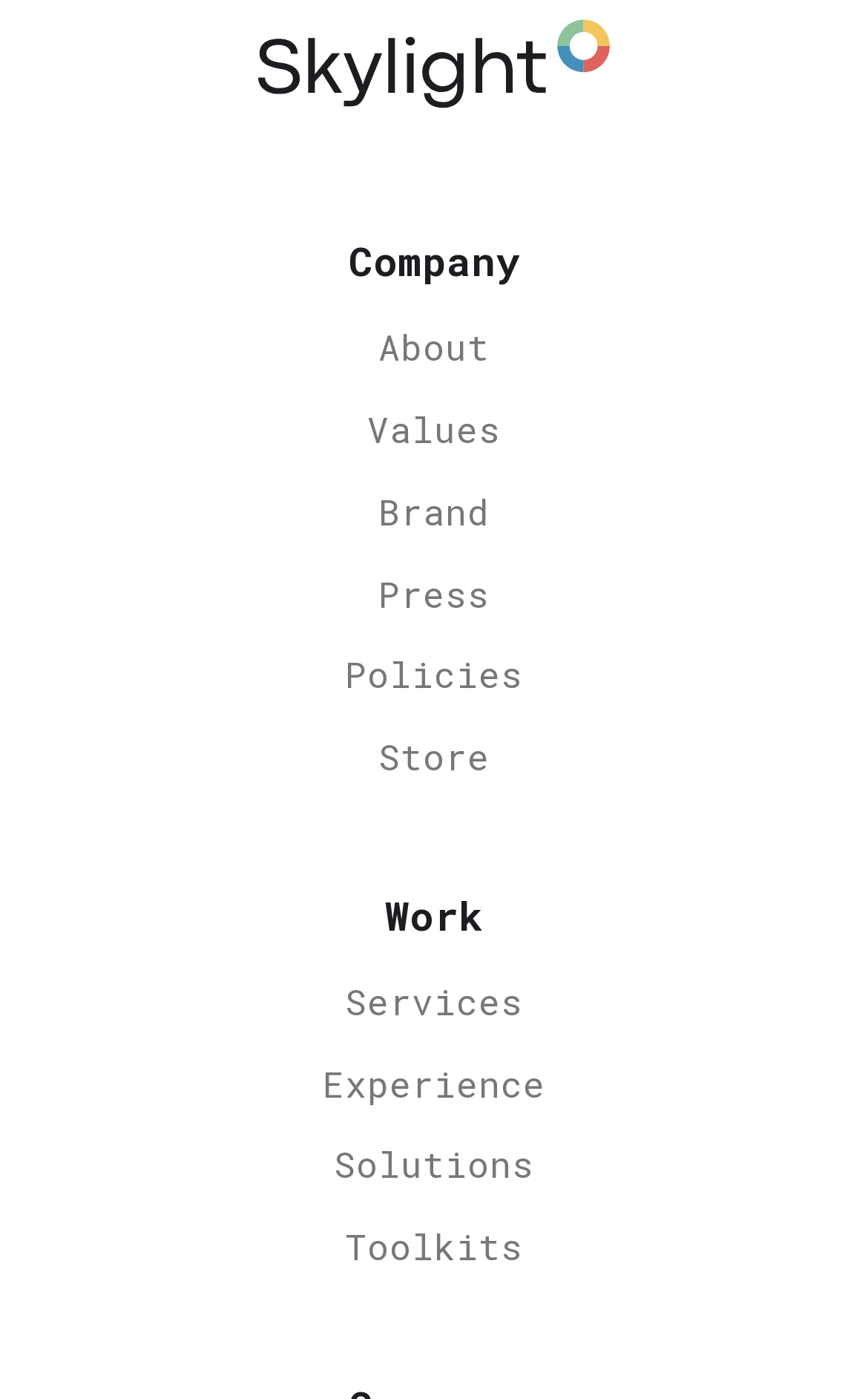Based on the element description Store, identify the bounding box coordinates for the UI element. The coordinates should be in the format (top-left x, top-left y, bottom-right x, bottom-right y) and within the 0 to 1 range.

[0.436, 0.524, 0.564, 0.557]